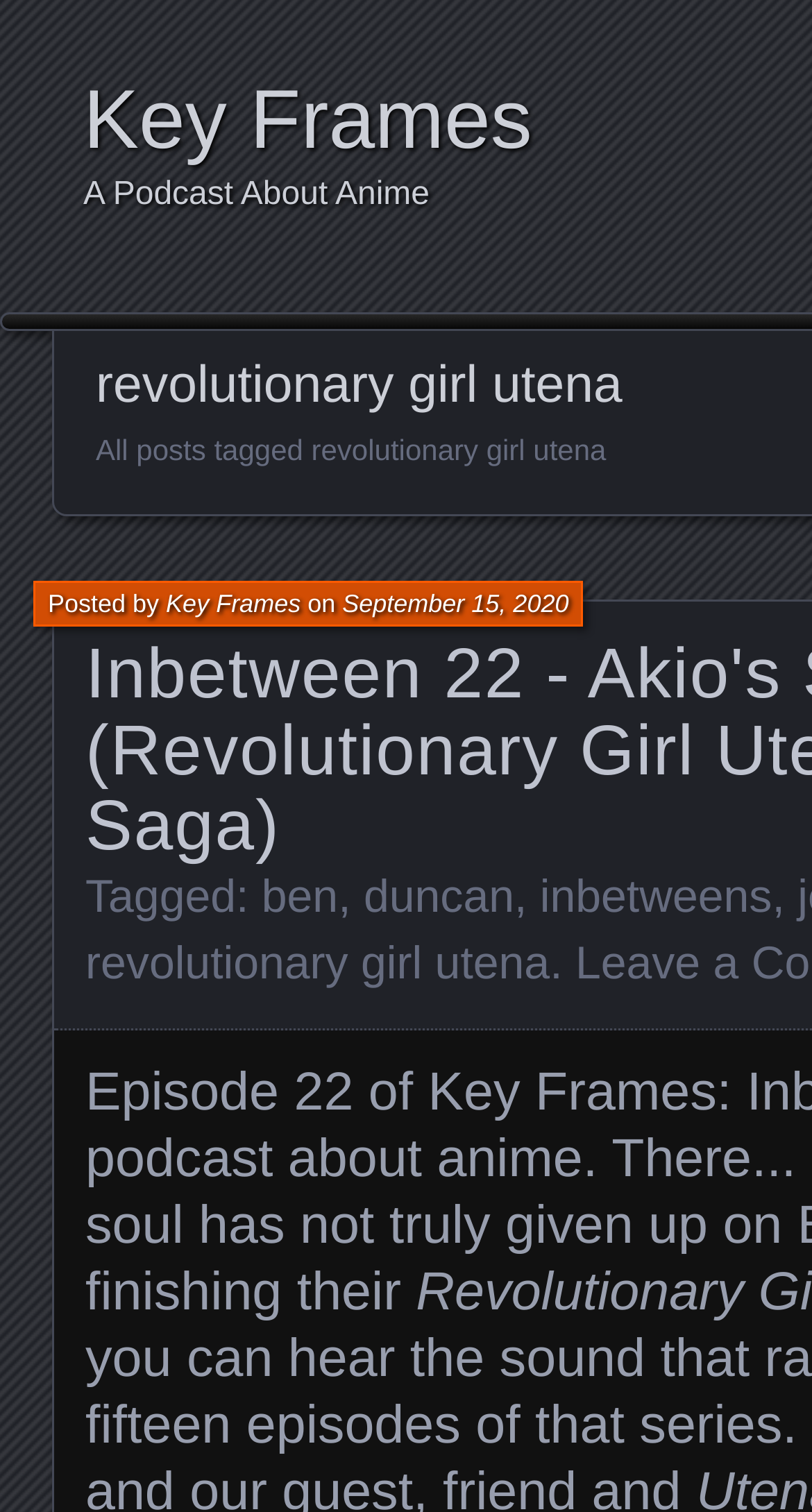What are the tags associated with the blog post?
Answer the question with a single word or phrase by looking at the picture.

ben, duncan, inbetweens, revolutionary girl utena